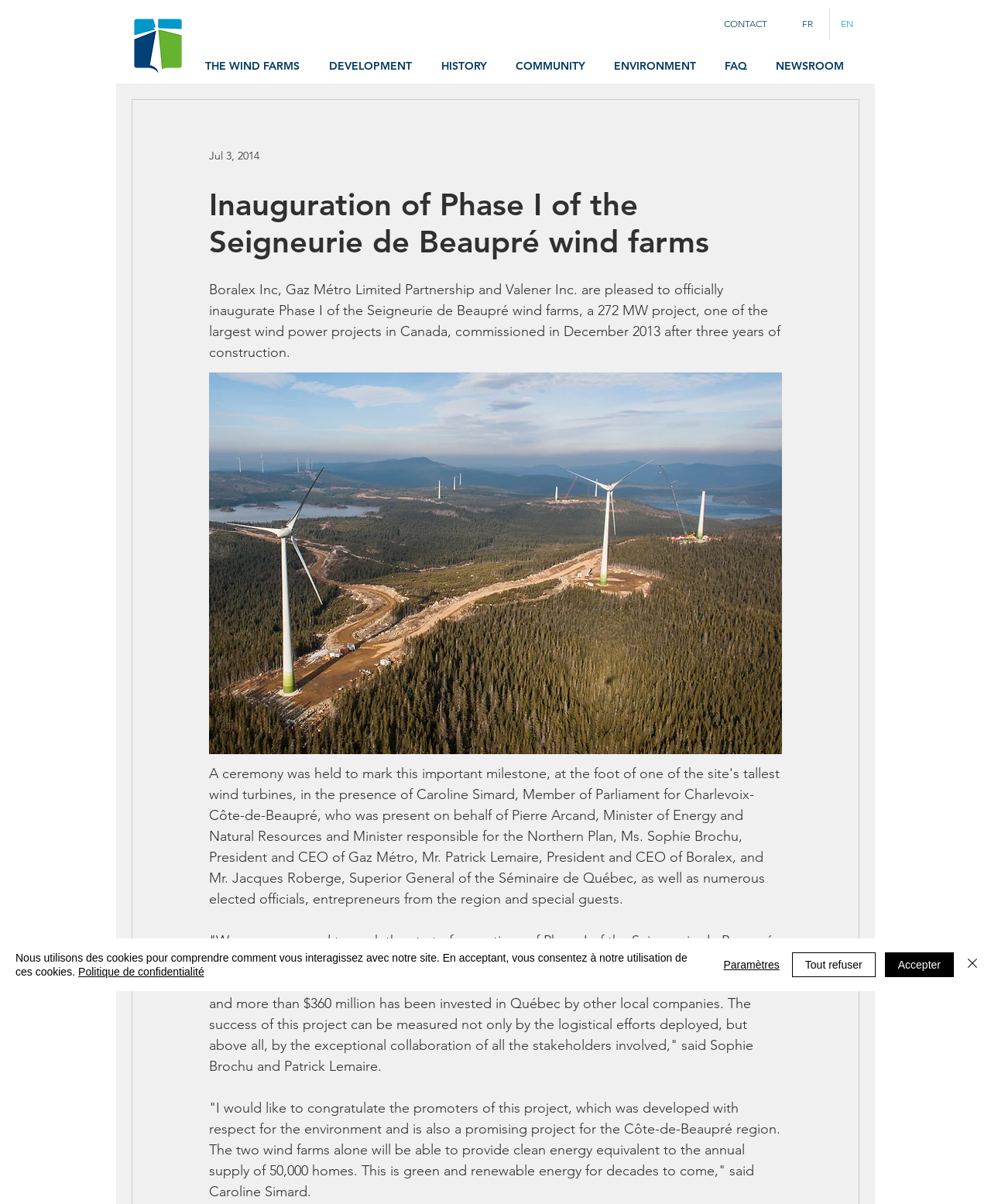Identify the bounding box coordinates for the region to click in order to carry out this instruction: "Click the French button". Provide the coordinates using four float numbers between 0 and 1, formatted as [left, top, right, bottom].

[0.798, 0.007, 0.836, 0.033]